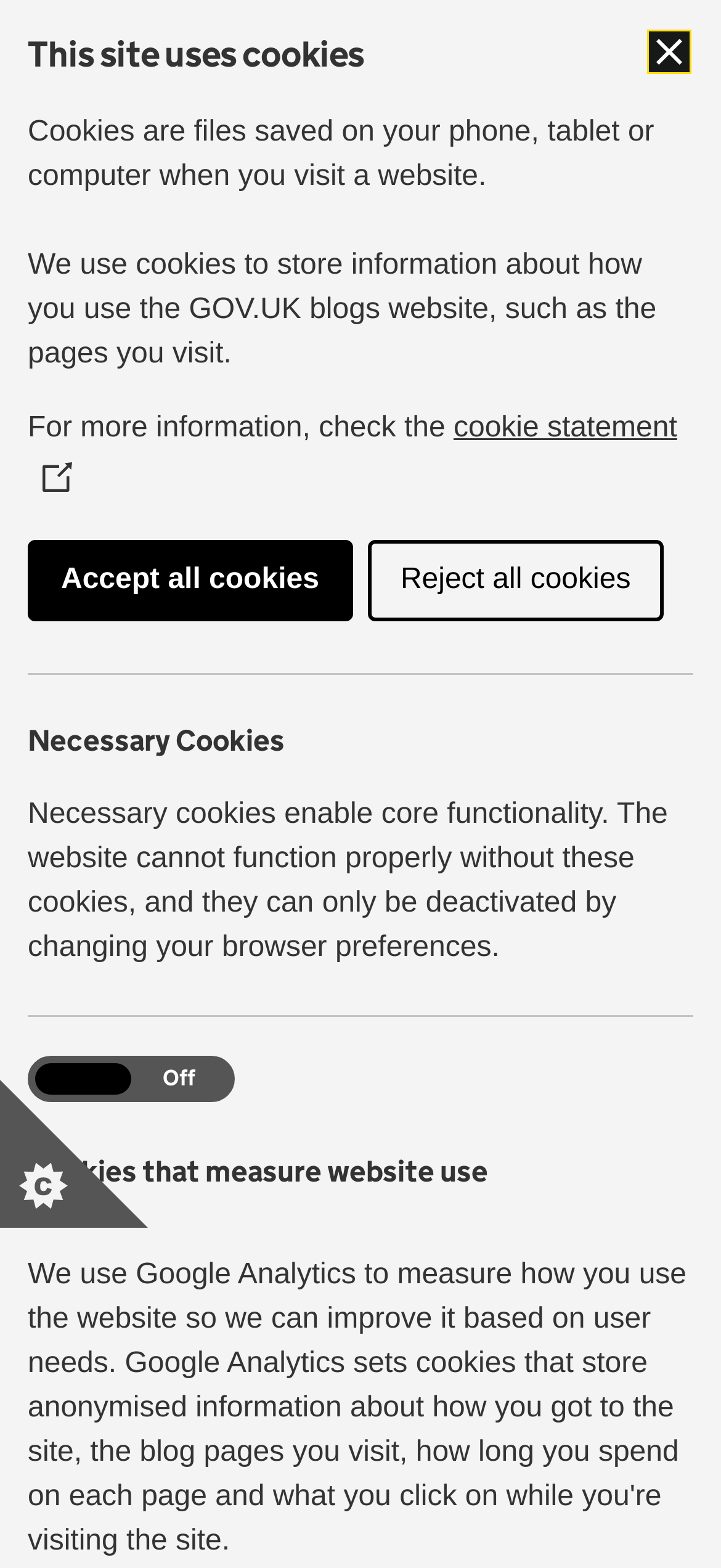Specify the bounding box coordinates of the element's region that should be clicked to achieve the following instruction: "Skip to main content". The bounding box coordinates consist of four float numbers between 0 and 1, in the format [left, top, right, bottom].

[0.0, 0.0, 0.079, 0.025]